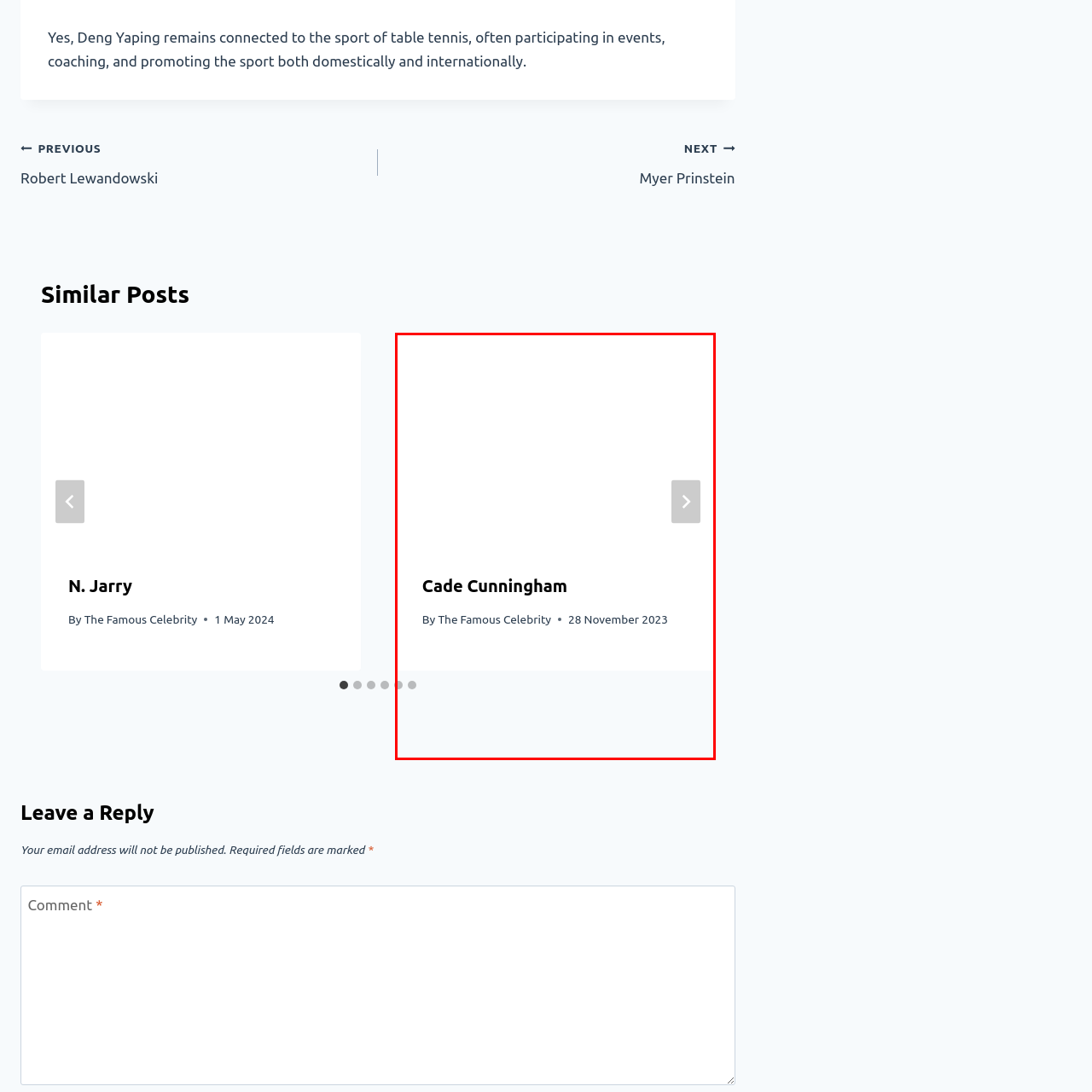Review the image segment marked with the grey border and deliver a thorough answer to the following question, based on the visual information provided: 
Who is the author of the article?

The caption includes the author's name, 'By The Famous Celebrity', which suggests that the article was written or contributed by this individual or entity.